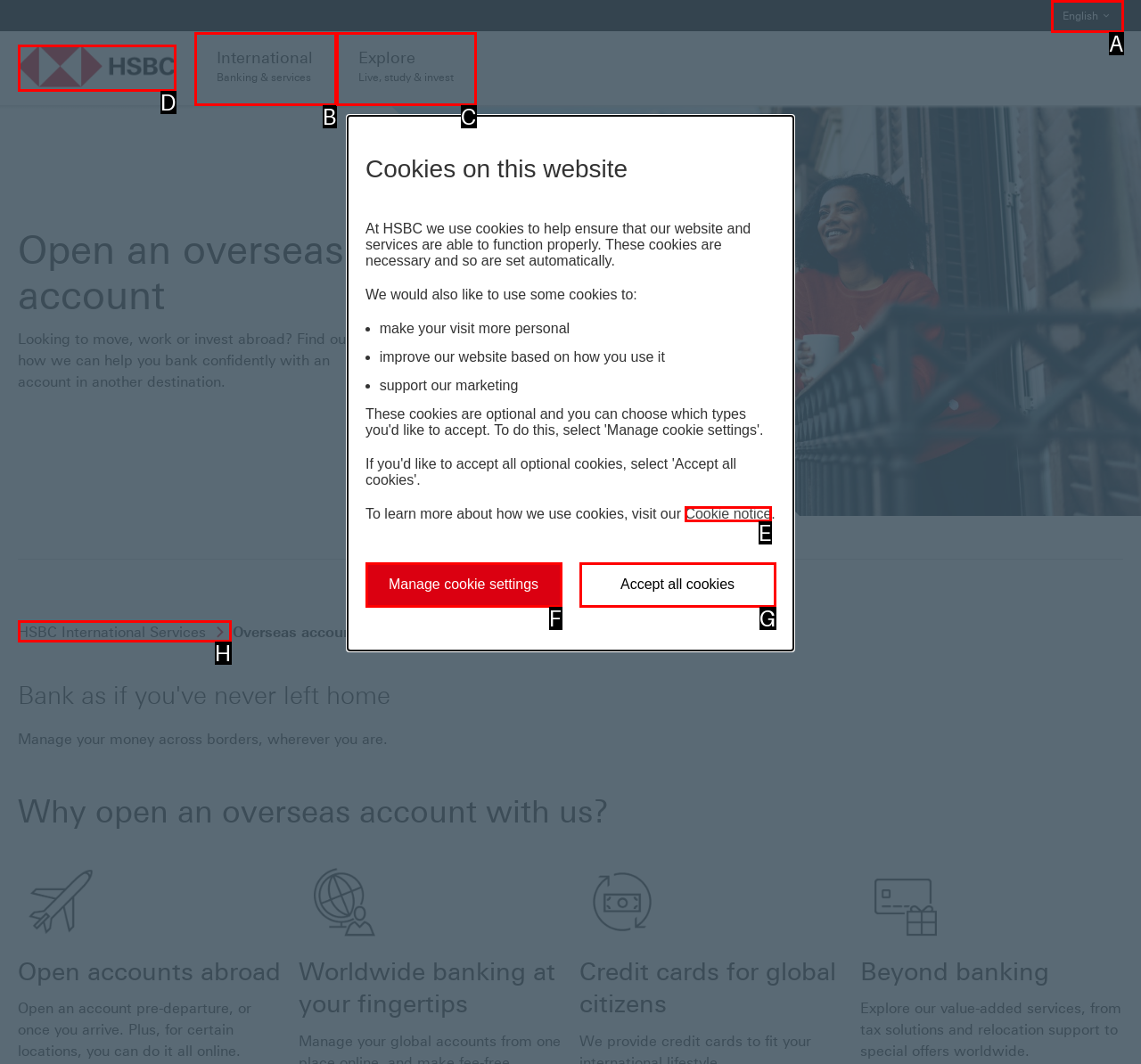Choose the HTML element that matches the description: Accept all cookies
Reply with the letter of the correct option from the given choices.

G